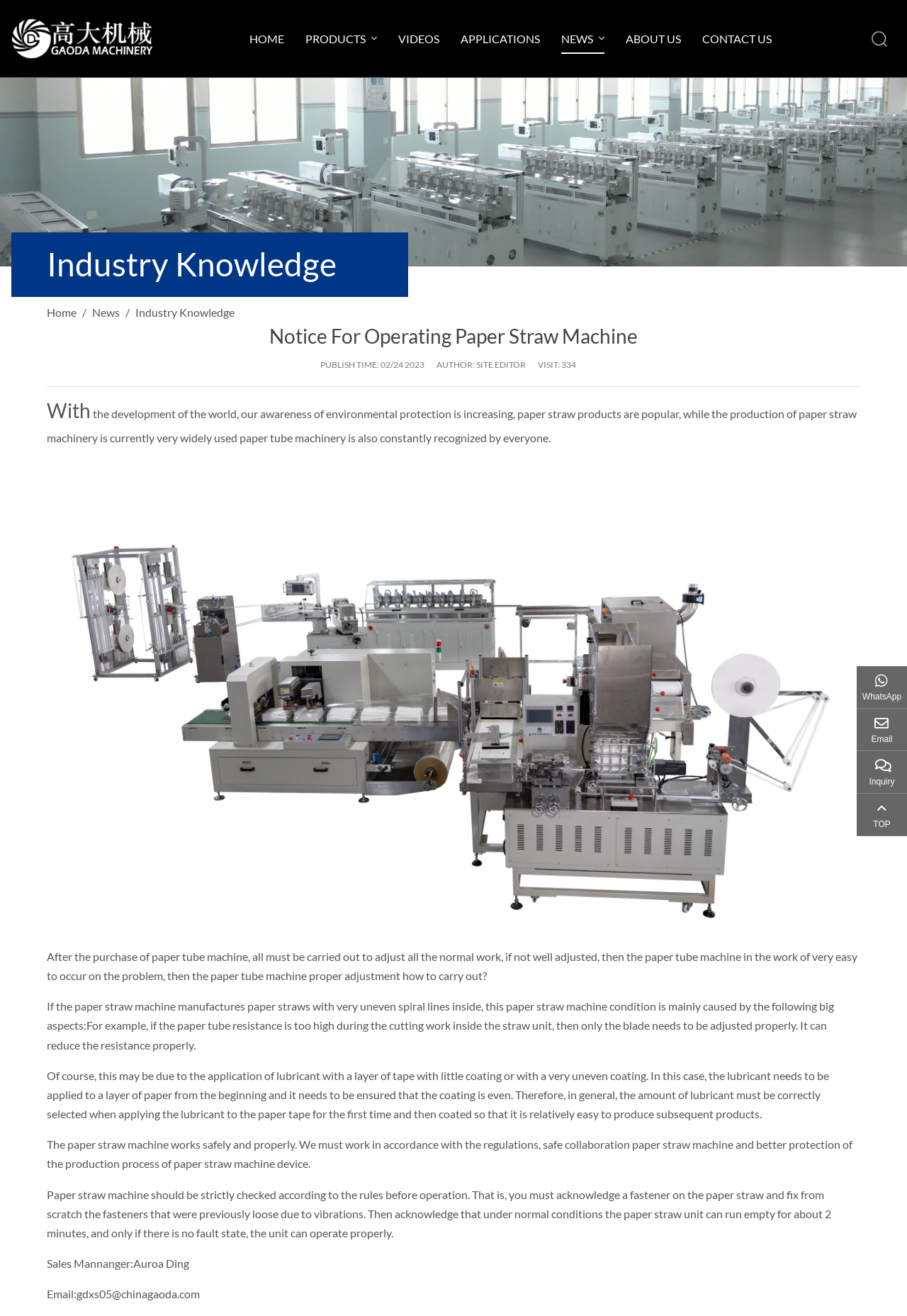Determine the main headline from the webpage and extract its text.

Notice For Operating Paper Straw Machine